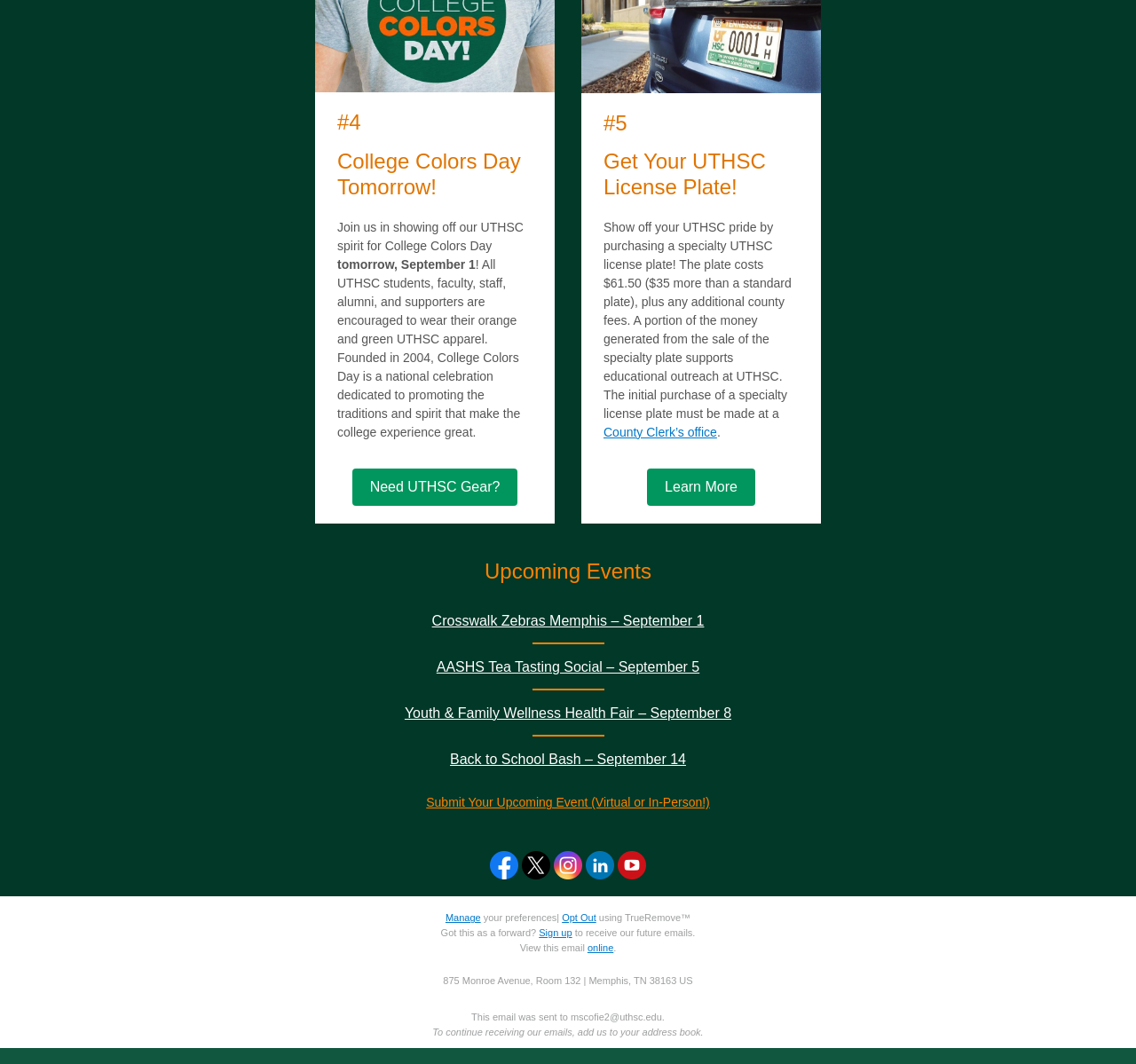What is the address of the university mentioned on the webpage?
Using the image as a reference, give a one-word or short phrase answer.

875 Monroe Avenue, Room 132 | Memphis, TN 38163 US